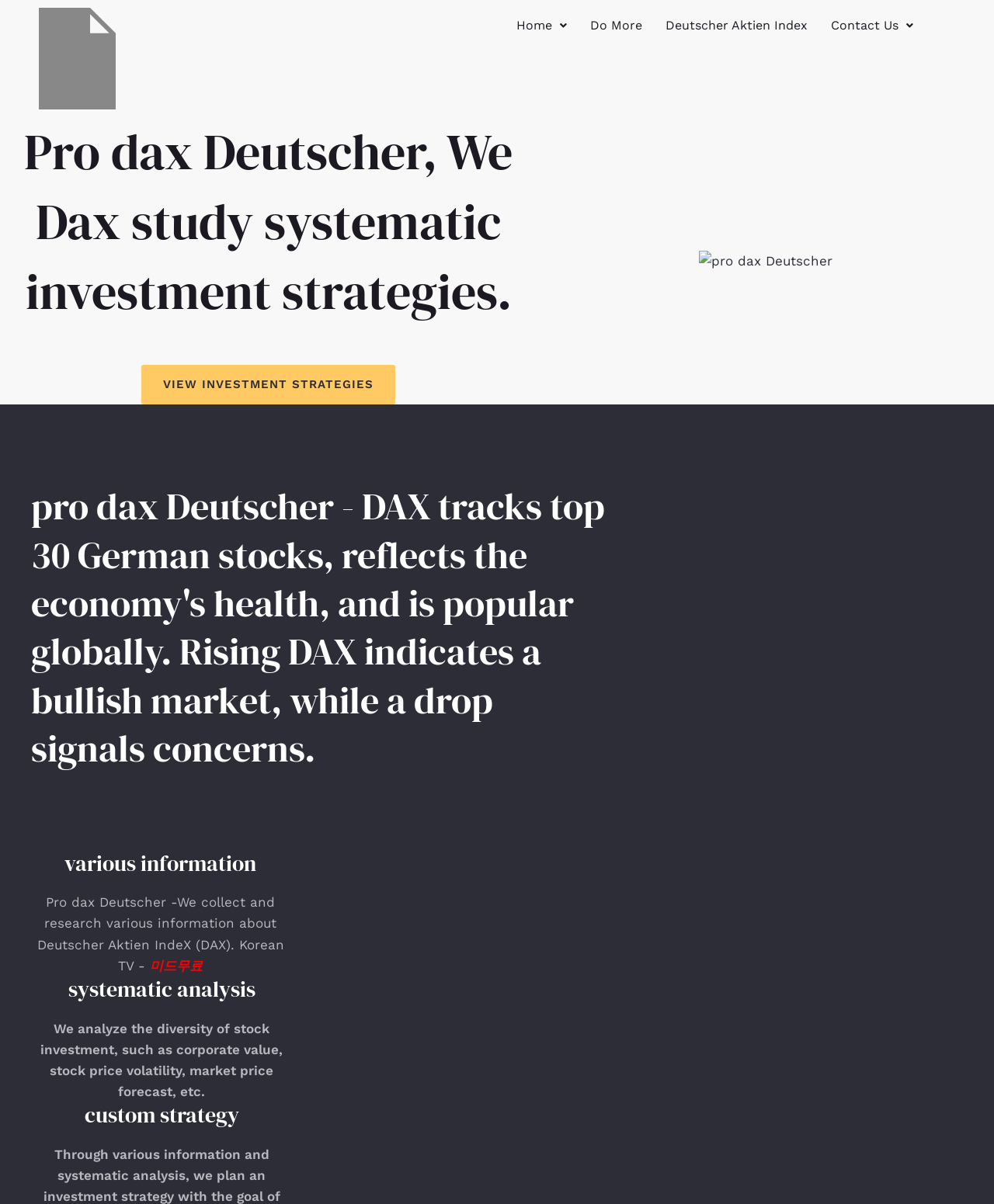Predict the bounding box of the UI element based on the description: "Do More". The coordinates should be four float numbers between 0 and 1, formatted as [left, top, right, bottom].

[0.582, 0.006, 0.658, 0.036]